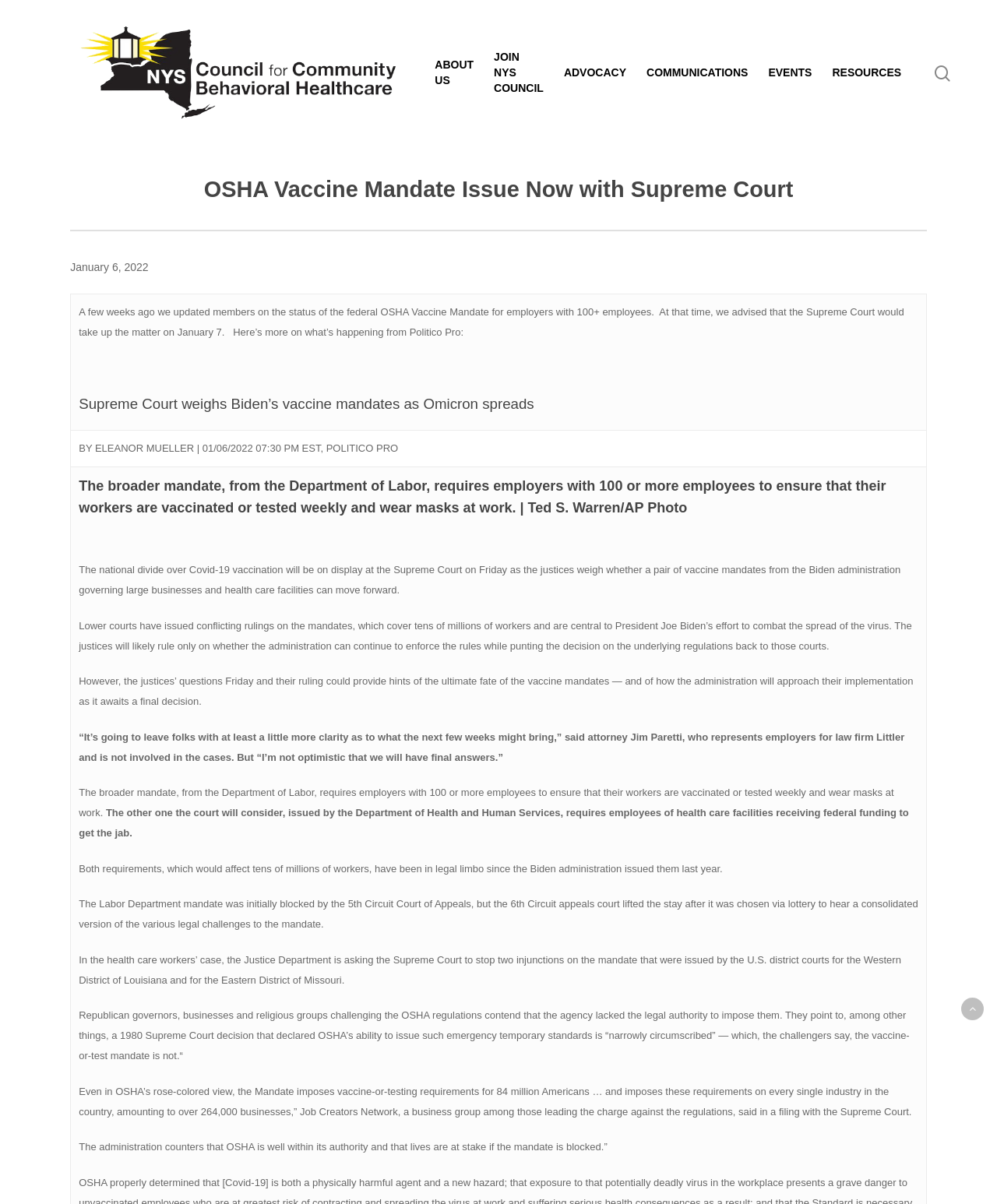Determine the bounding box coordinates for the area that should be clicked to carry out the following instruction: "go to ABOUT US page".

[0.436, 0.047, 0.475, 0.073]